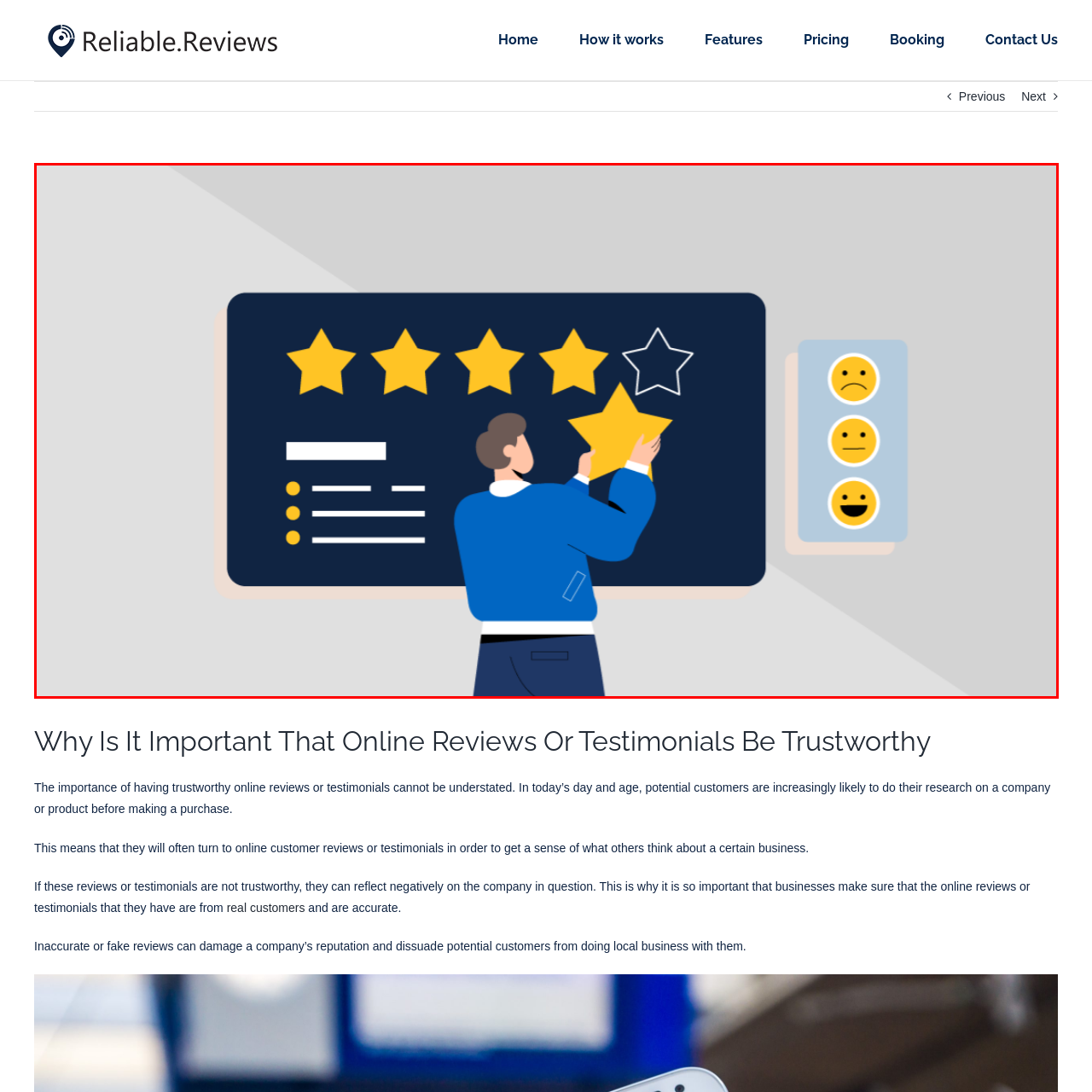Give a comprehensive description of the picture highlighted by the red border.

The image illustrates a person interacting with an online review interface, where they are placing a yellow star, indicative of a rating, next to five other stars already displayed. The backdrop features a dark blue screen displaying a review structure, highlighting the significance of online ratings. To the side, there are three emoticon buttons representing varying levels of customer satisfaction, ranging from a frown to a smile. This visual encapsulates the theme of trustworthy online reviews and underscores their importance in influencing potential customers, aligning with the message conveyed in the surrounding content.